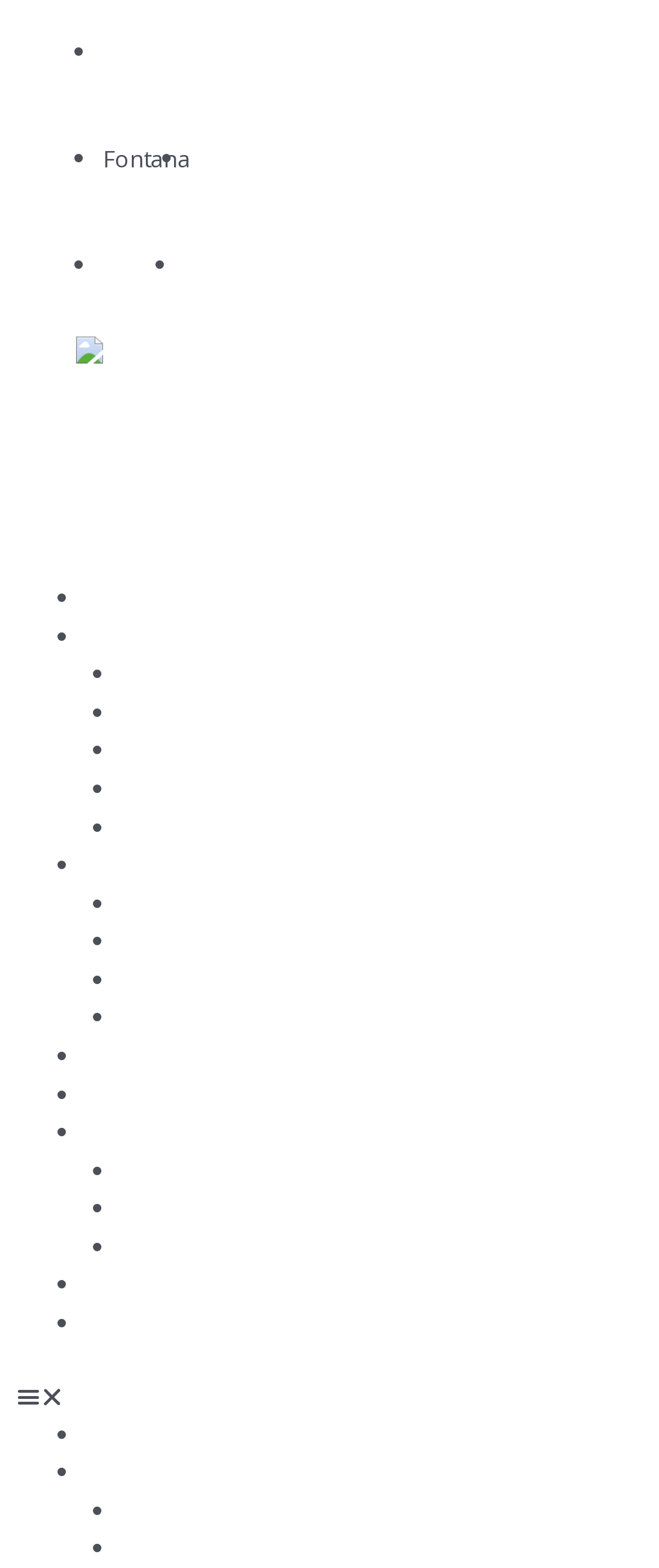Carefully examine the image and provide an in-depth answer to the question: What is the phone number for Corona?

The phone number for Corona is obtained from the link '951-498-5463' which is listed under the 'Corona' location.